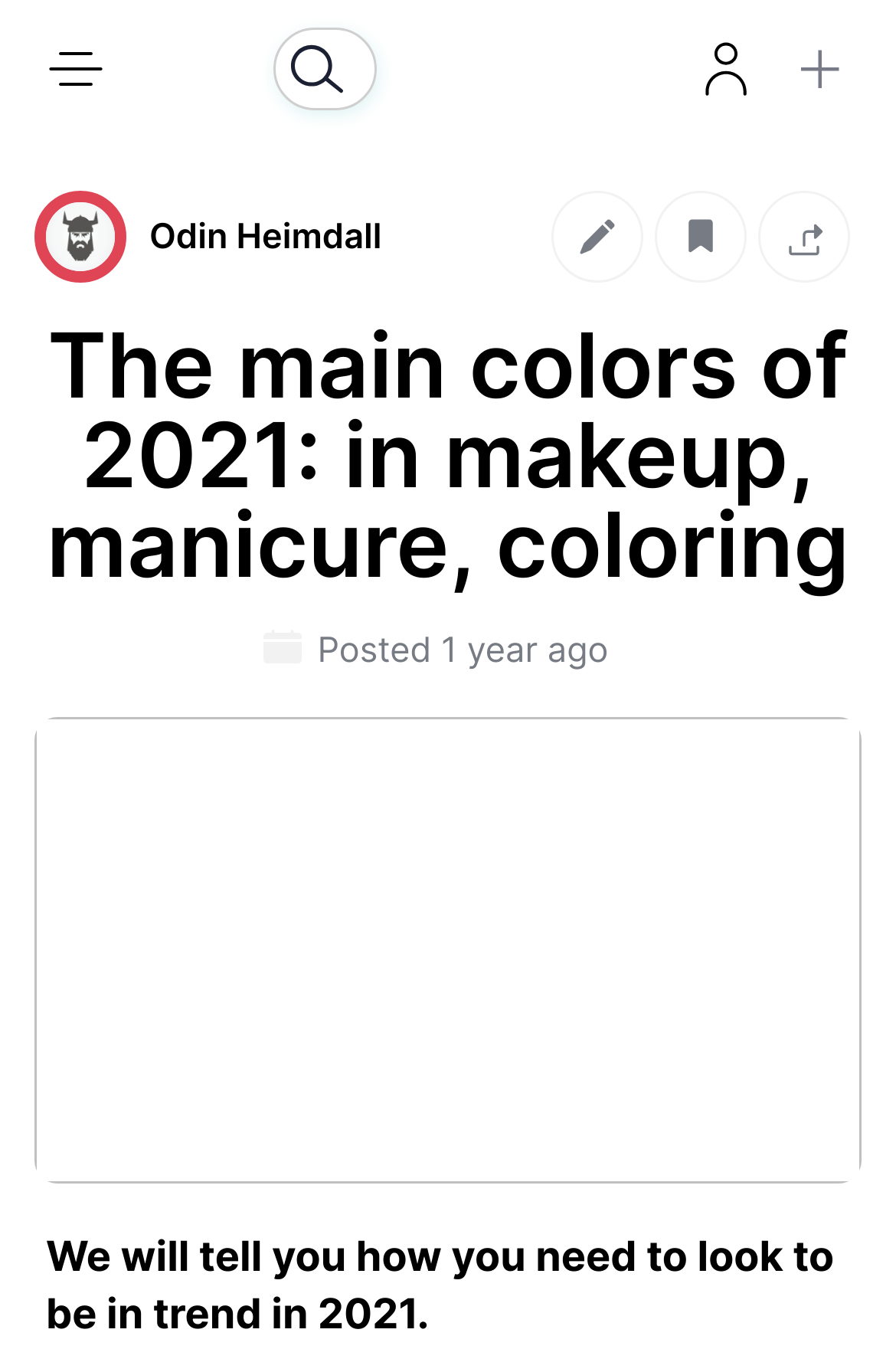Respond to the following question using a concise word or phrase: 
What is the name of the website?

Ello